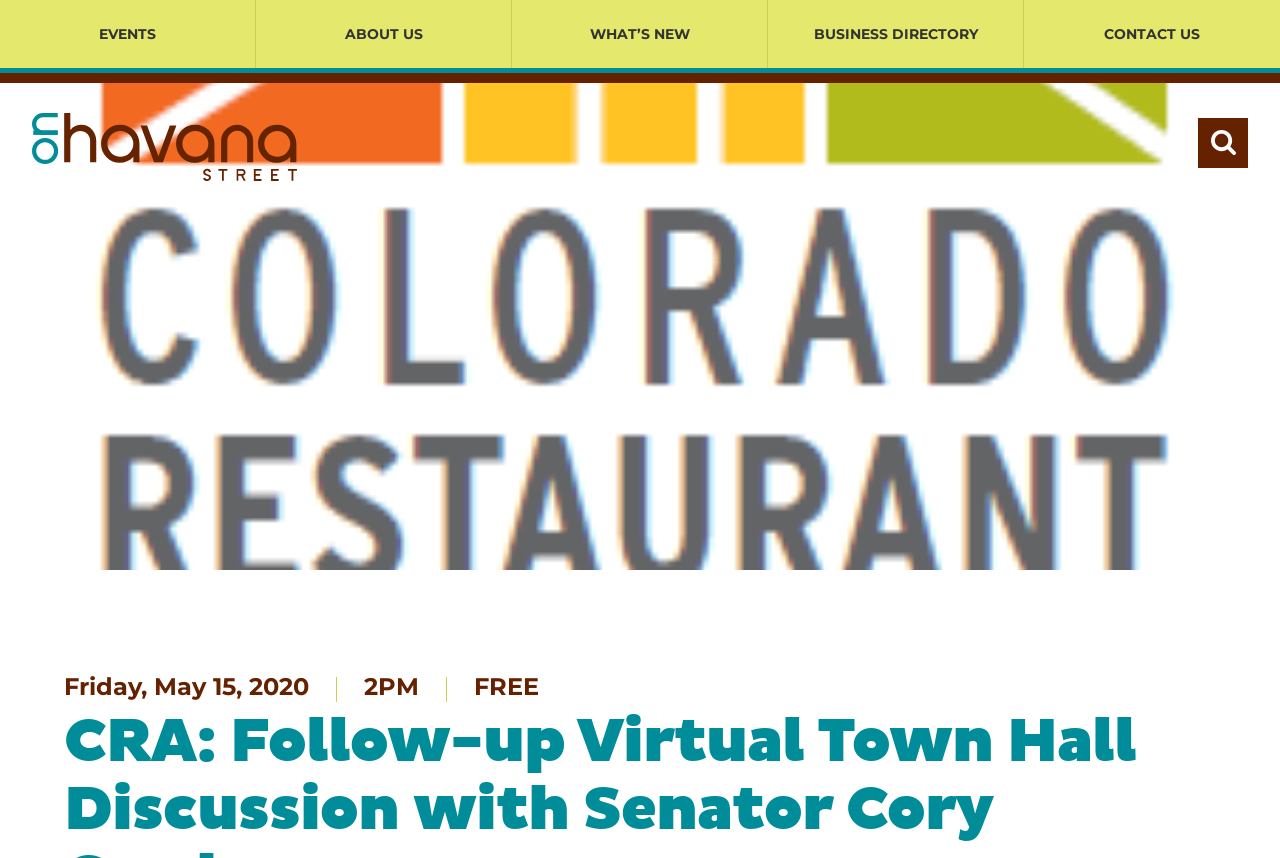What is the purpose of the icon at the top right corner? Examine the screenshot and reply using just one word or a brief phrase.

Search